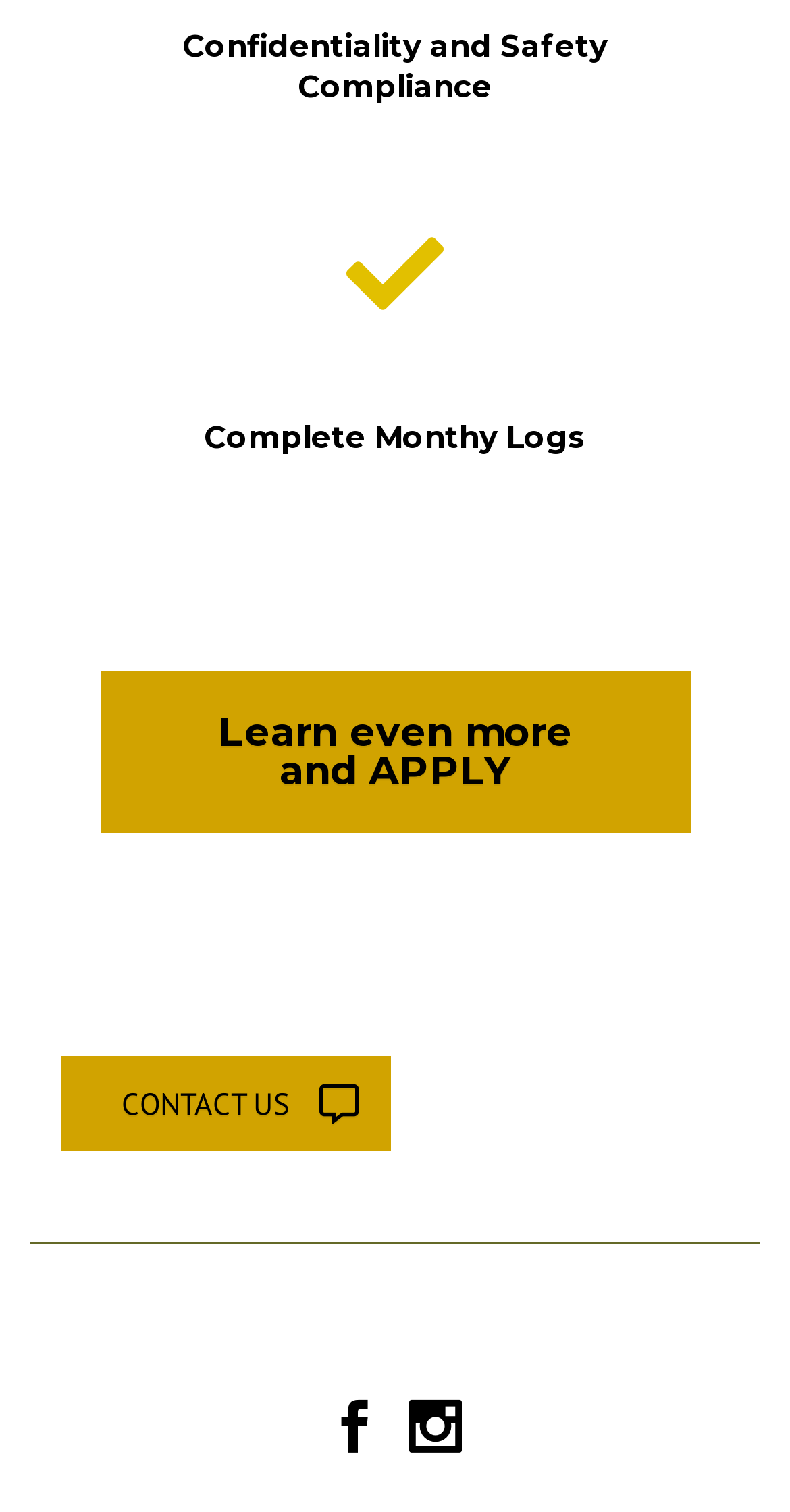Give a short answer using one word or phrase for the question:
What is the contact method provided on the page?

CONTACT US link